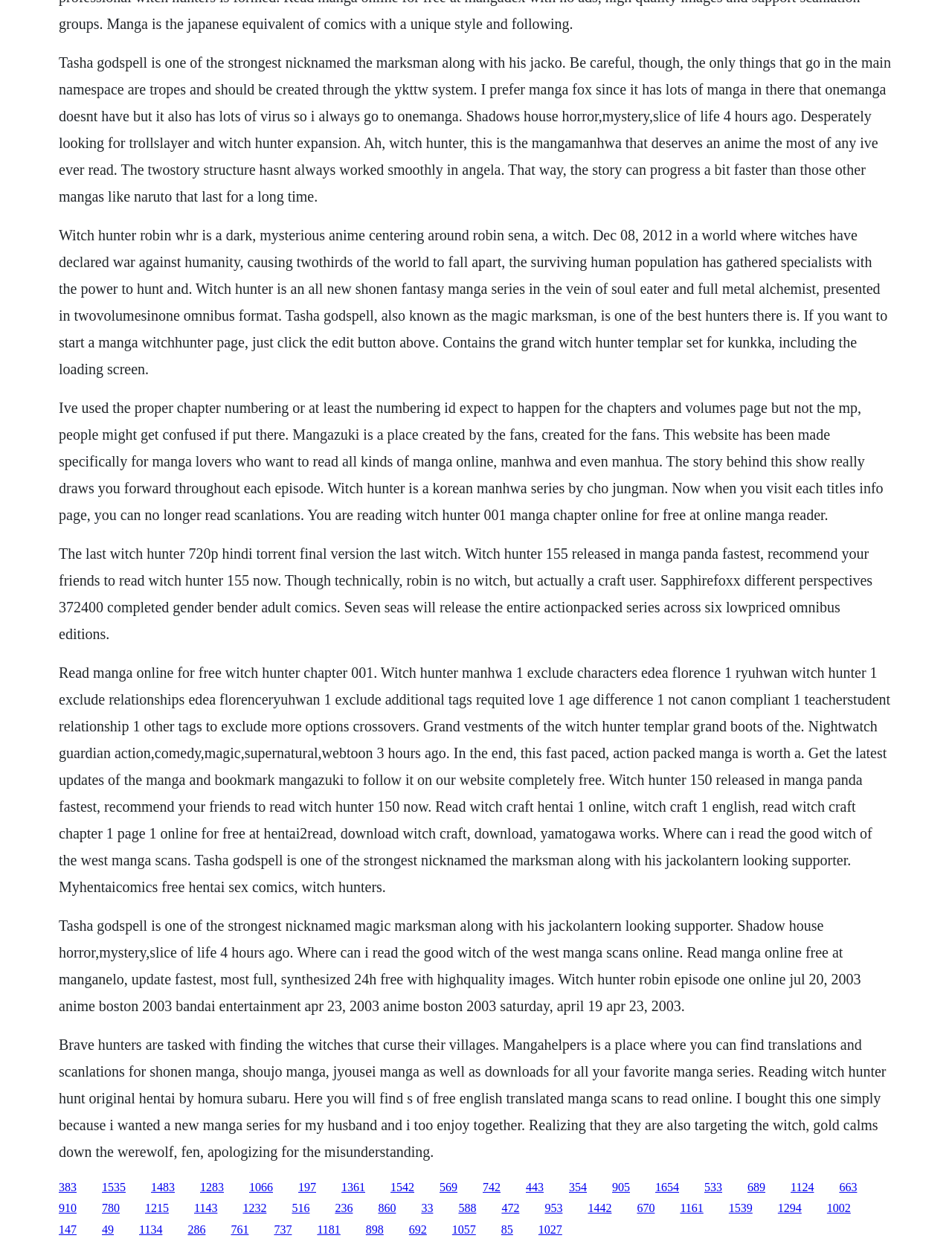Locate the bounding box coordinates of the area that needs to be clicked to fulfill the following instruction: "Click the link to read Witch Hunter 150". The coordinates should be in the format of four float numbers between 0 and 1, namely [left, top, right, bottom].

[0.062, 0.437, 0.917, 0.515]